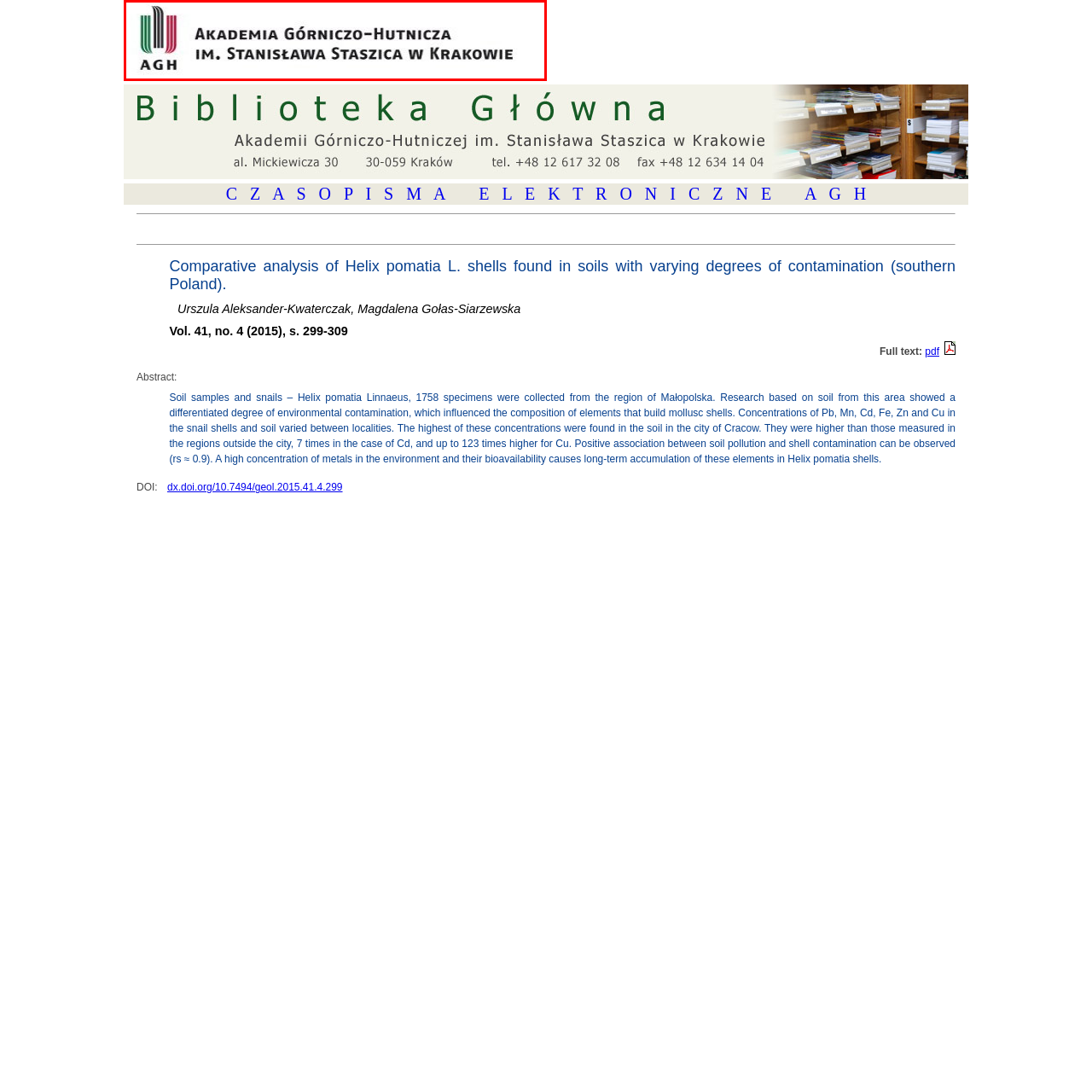Inspect the image outlined in red and answer succinctly: Where is the university located?

Kraków, Poland